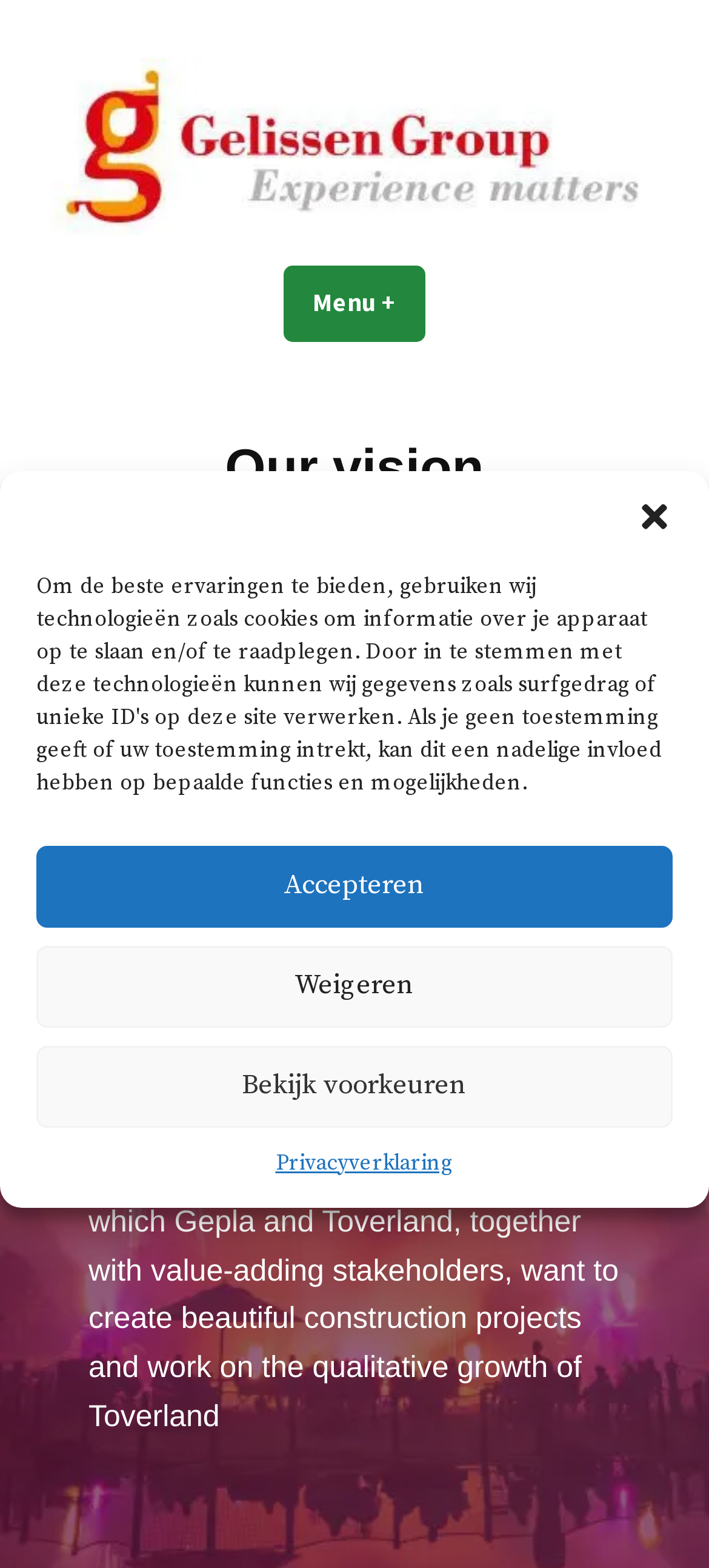Write an exhaustive caption that covers the webpage's main aspects.

The webpage is about the vision of Gelissen Group. At the top, there is a logo of Gelissen Group, which is an image, and a link to the Gelissen Group website. Below the logo, there is a tagline "Experience matters". 

On the top right, there is a main navigation menu, which can be expanded or collapsed by clicking on the "Menu" button. 

Below the navigation menu, there is a heading "Our vision" followed by a paragraph of text that describes the vision of Gelissen Group. The text explains that the company believes experience has the potential to grow into one of the driving forces and economic pillars of the region. 

On the top center, there is a dialog box for managing cookie consent, which contains buttons to accept, decline, or view preferences. There is also a link to the privacy statement at the bottom of the dialog box.